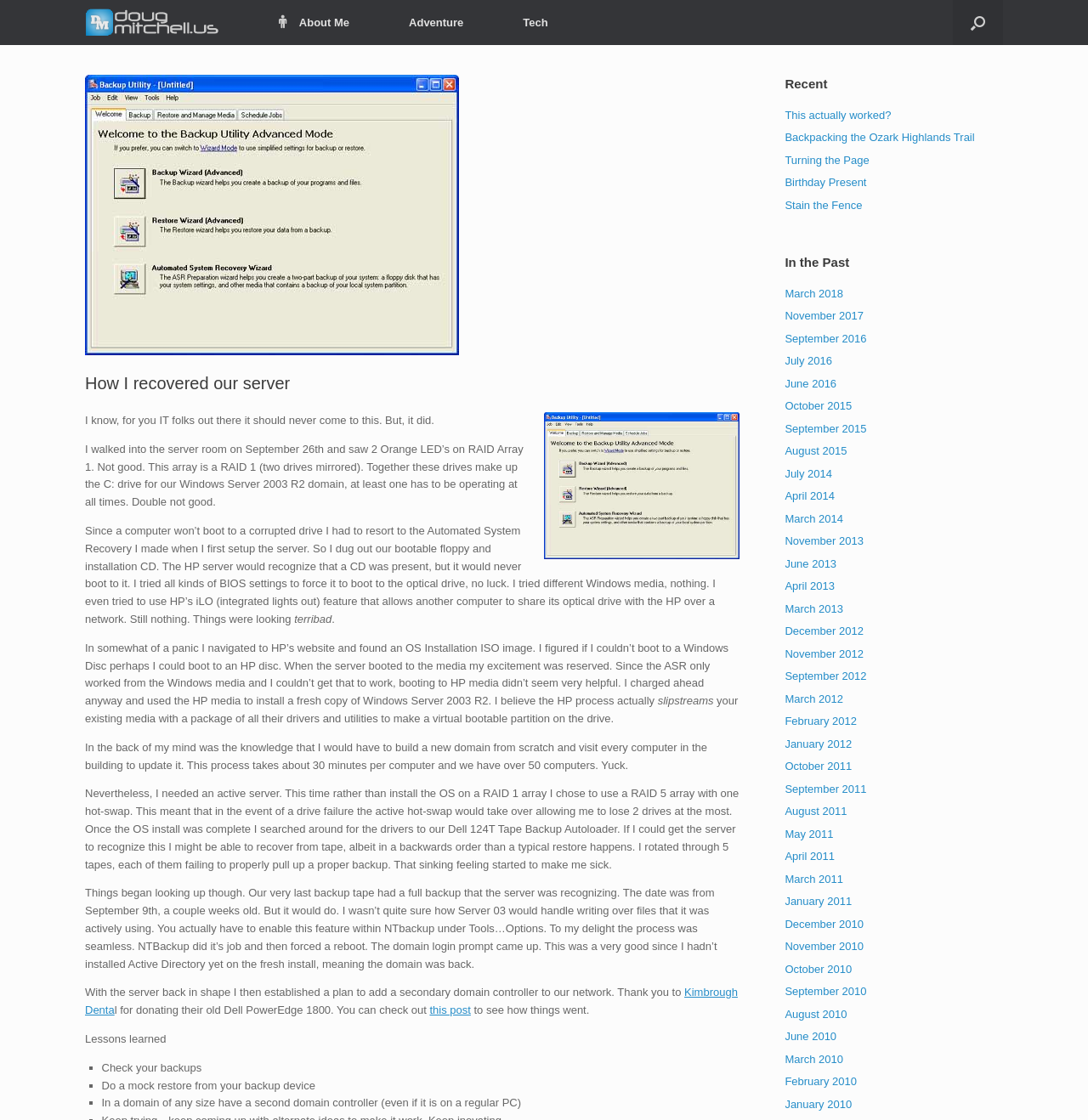Identify the bounding box coordinates of the part that should be clicked to carry out this instruction: "Read the 'How I recovered our server' article".

[0.078, 0.332, 0.68, 0.353]